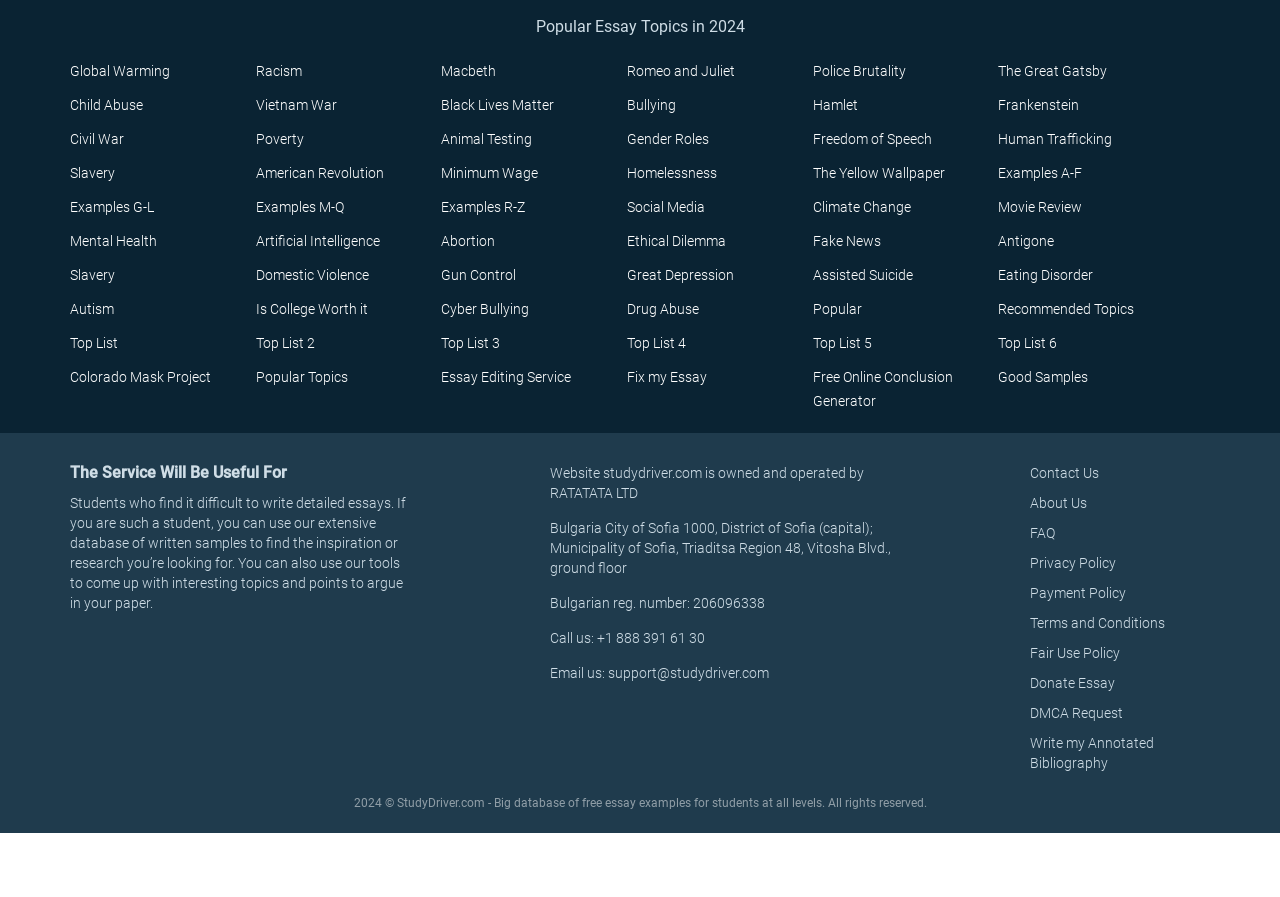What is the contact information of the website?
Please describe in detail the information shown in the image to answer the question.

The website provides a phone number (+1 888 391 61 30) and an email address (support@studydriver.com) for users to contact them.